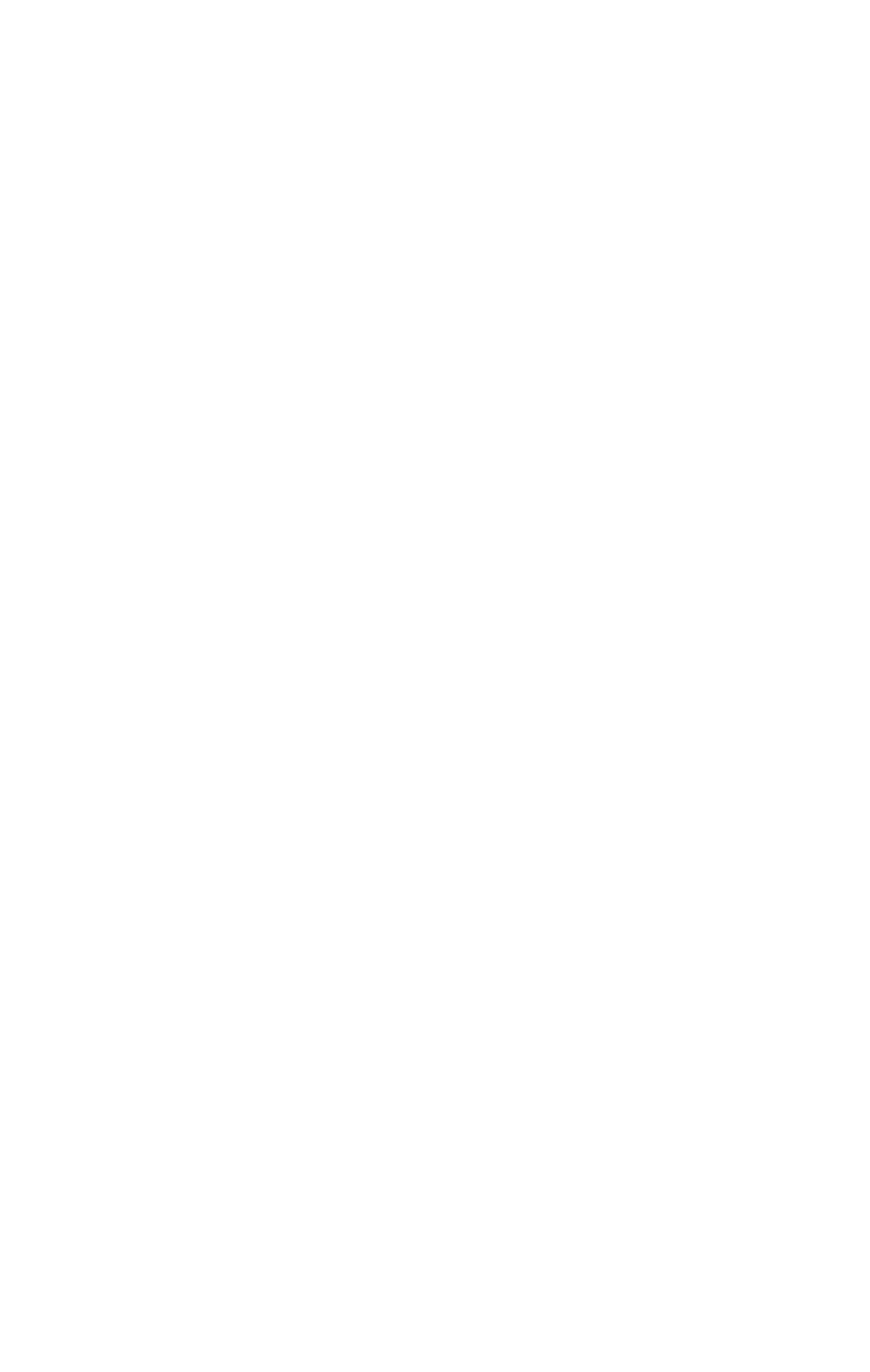What is the company's address?
Please provide a single word or phrase based on the screenshot.

8251 Maryland Avenue